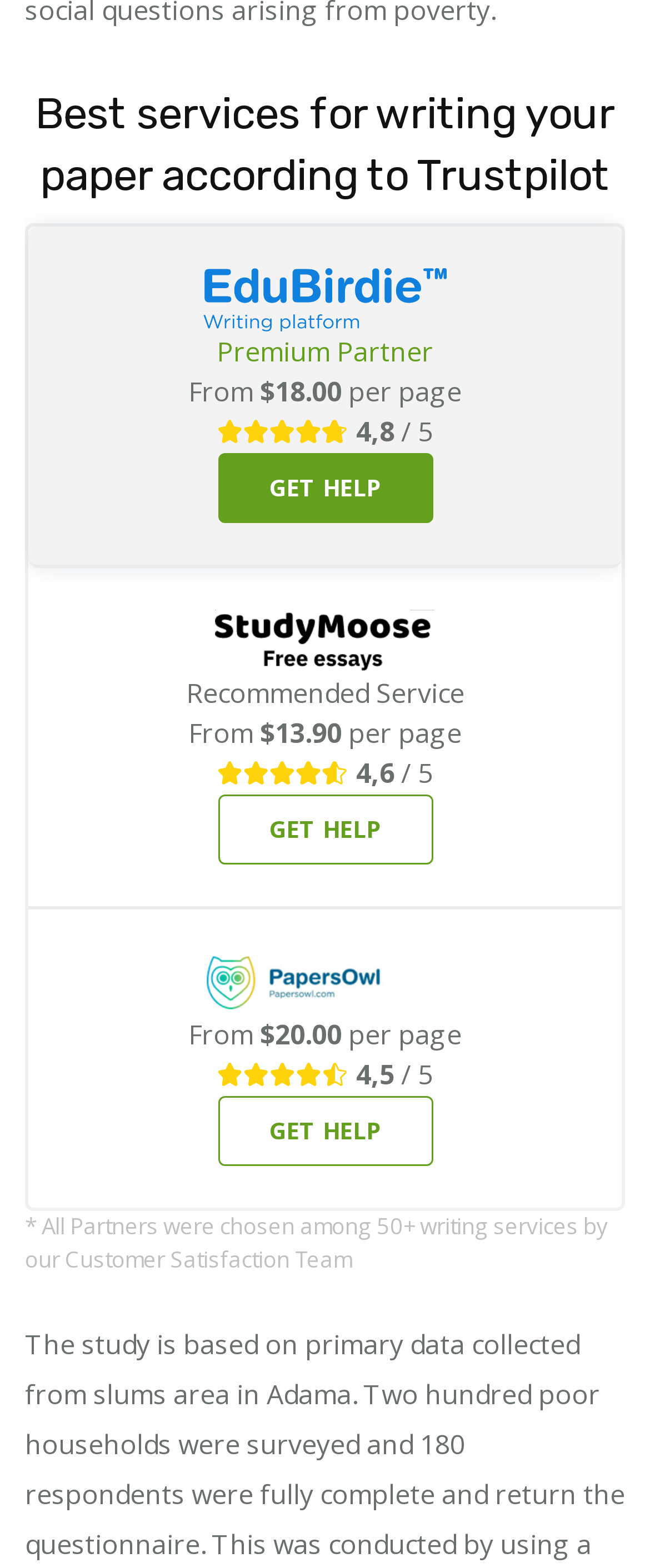Find the bounding box of the element with the following description: "Get help". The coordinates must be four float numbers between 0 and 1, formatted as [left, top, right, bottom].

[0.335, 0.507, 0.665, 0.551]